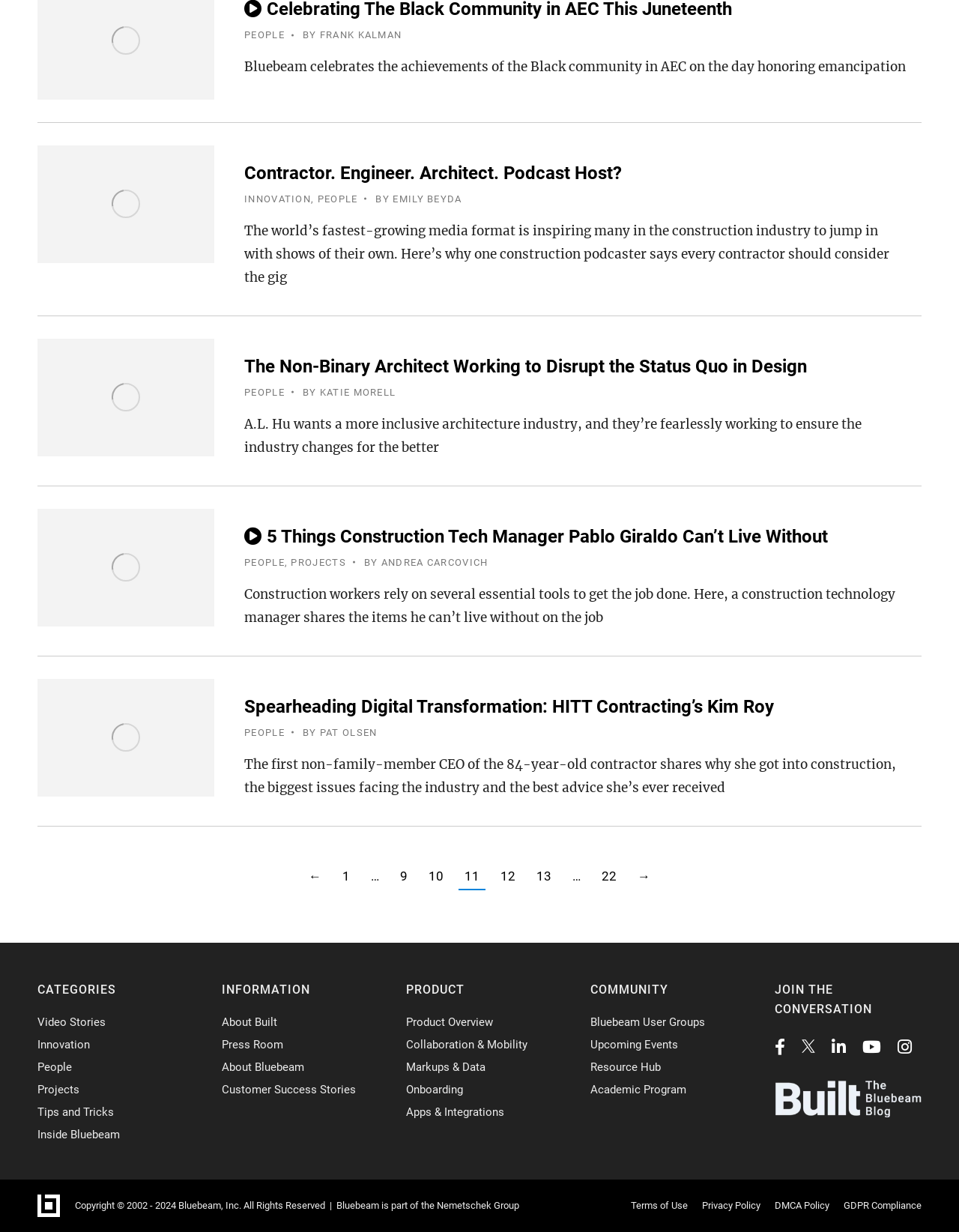What is the company mentioned in the webpage?
Kindly answer the question with as much detail as you can.

The company mentioned in the webpage is Bluebeam, which is a software company that provides solutions for the construction industry. The webpage mentions Bluebeam in various contexts, including in the title of one of the articles and in the 'About Bluebeam' link at the bottom of the webpage.